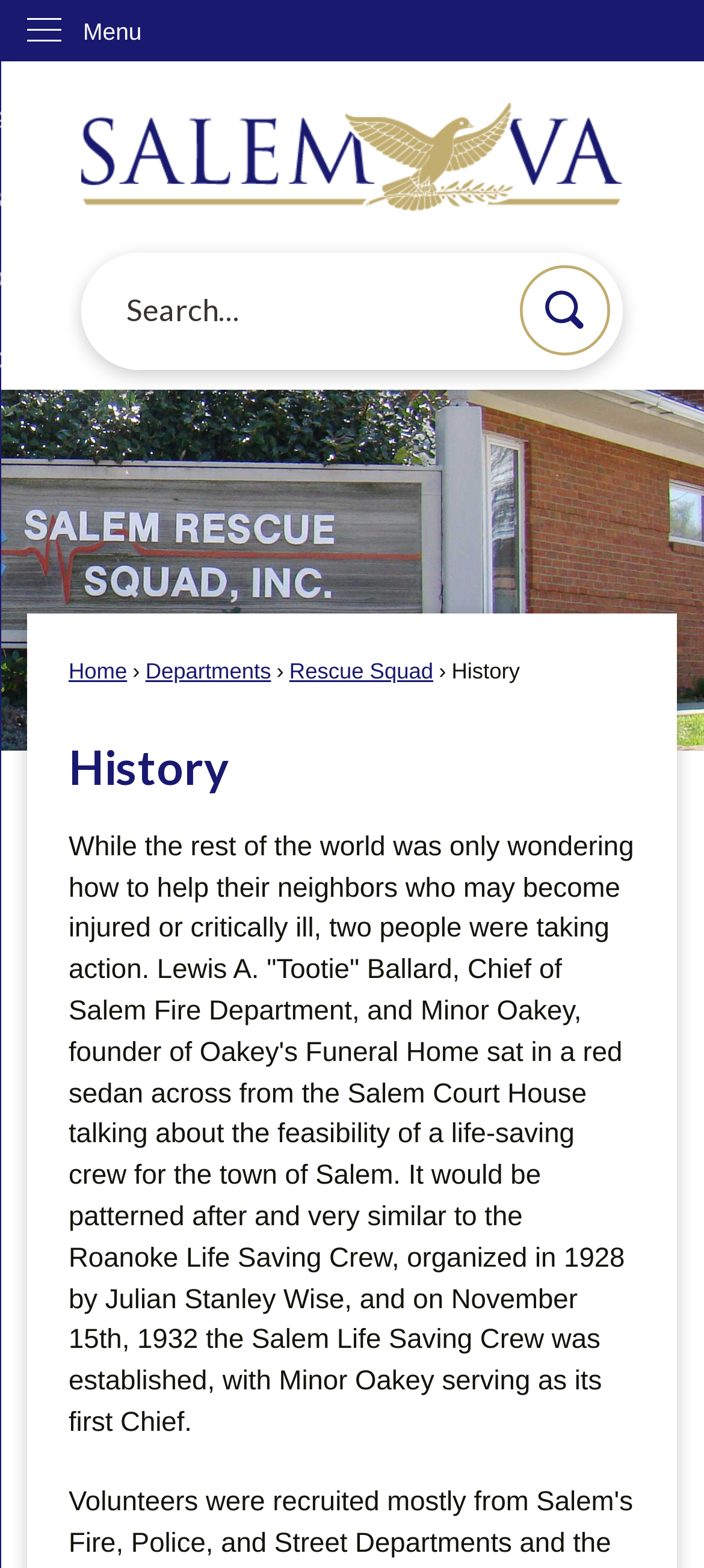Given the element description Skip to Main Content, specify the bounding box coordinates of the corresponding UI element in the format (top-left x, top-left y, bottom-right x, bottom-right y). All values must be between 0 and 1.

[0.0, 0.0, 0.044, 0.02]